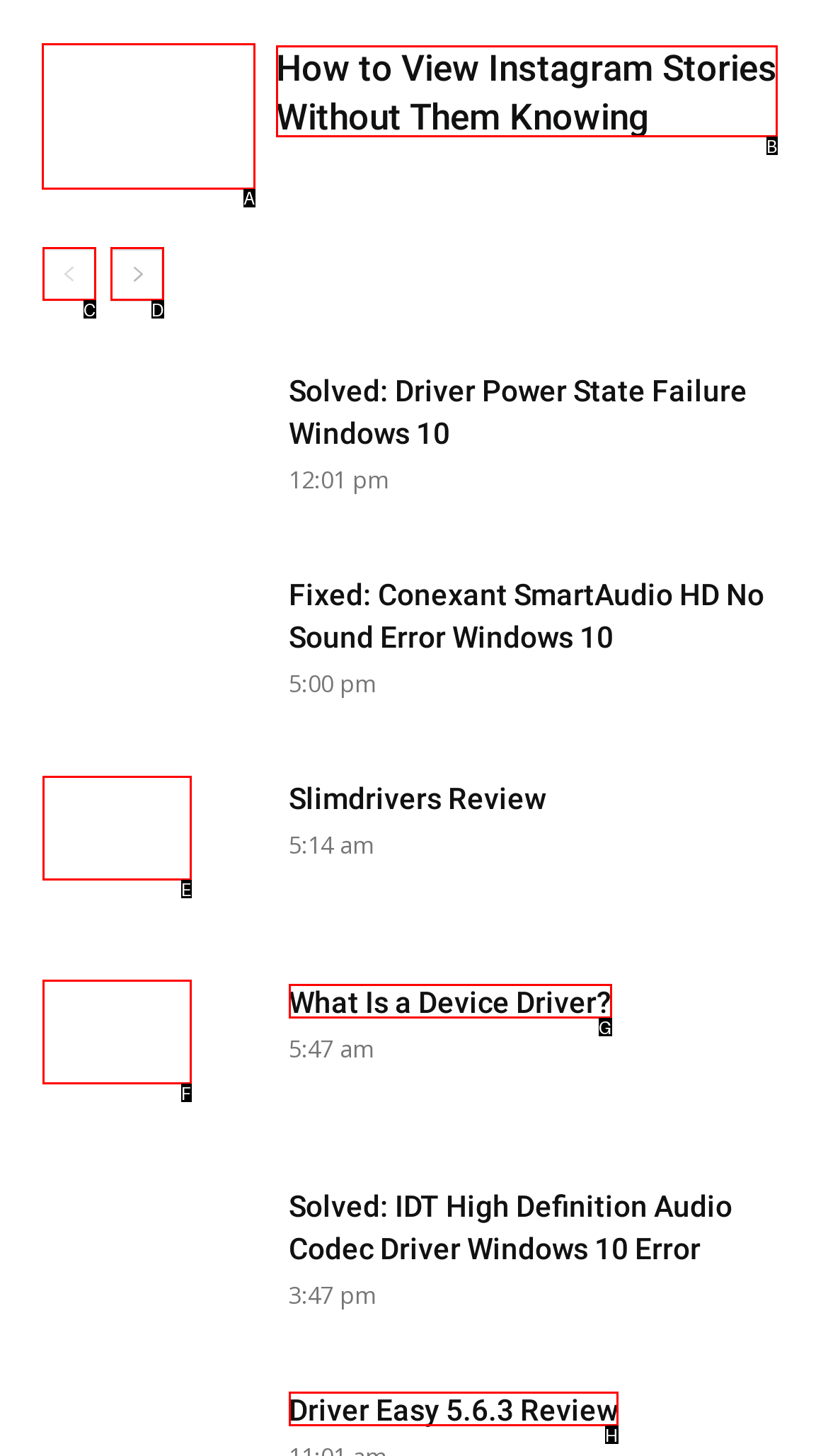For the given instruction: view how to view instagram stories without them knowing, determine which boxed UI element should be clicked. Answer with the letter of the corresponding option directly.

A